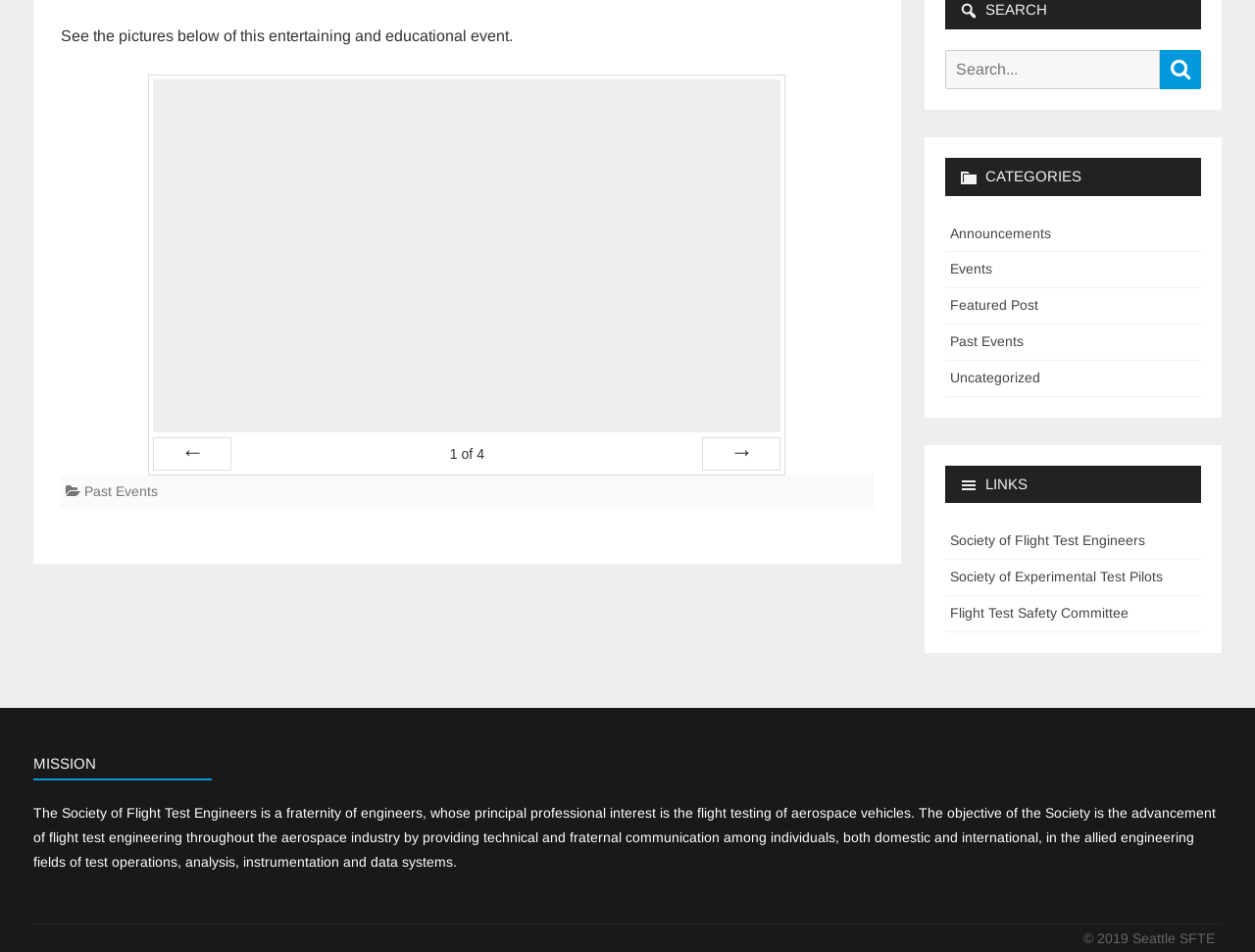What year is the copyright of the Seattle SFTE?
Based on the visual details in the image, please answer the question thoroughly.

The static text '© 2019 Seattle SFTE' indicates that the copyright of the Seattle SFTE is for the year 2019.